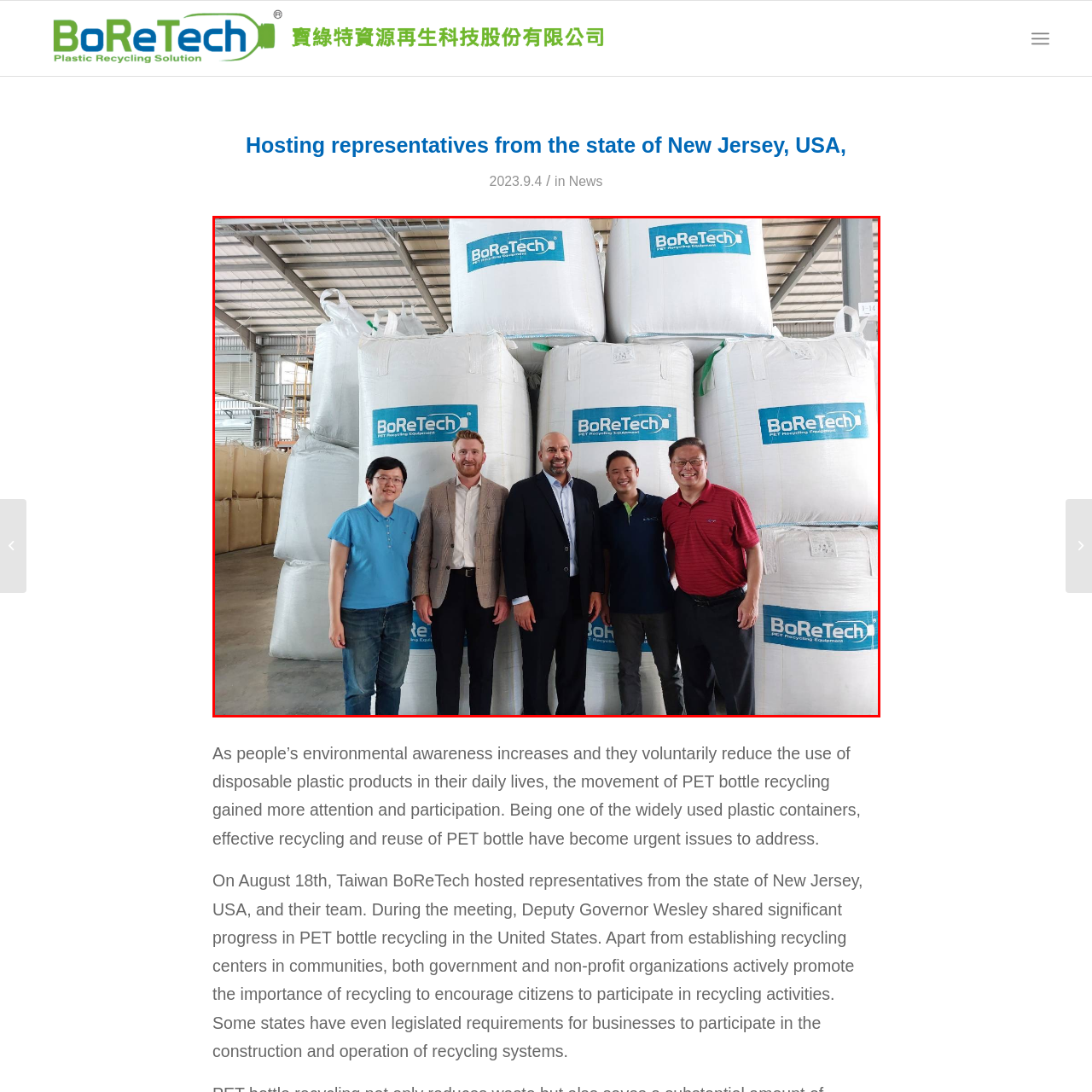Thoroughly describe the scene captured inside the red-bordered image.

The image captures a significant moment during a meeting between representatives from the state of New Jersey, USA, and the team at BoReTech. Standing in front of large, clearly labeled bags bearing the BoReTech logo, the group showcases their commitment to environmental sustainability and PET recycling initiatives. The individuals in the photo display diverse backgrounds and are dressed in smart-casual attire, embodying a collaborative spirit as they engage in discussions that emphasize the importance of recycling. This gathering highlights BoReTech's role in advancing recycling technologies and practices, as underscored by the recent efforts shared by the New Jersey representatives. The setting, likely within a BoReTech facility, further reinforces the company's focus on innovation in waste management and environmental stewardship.